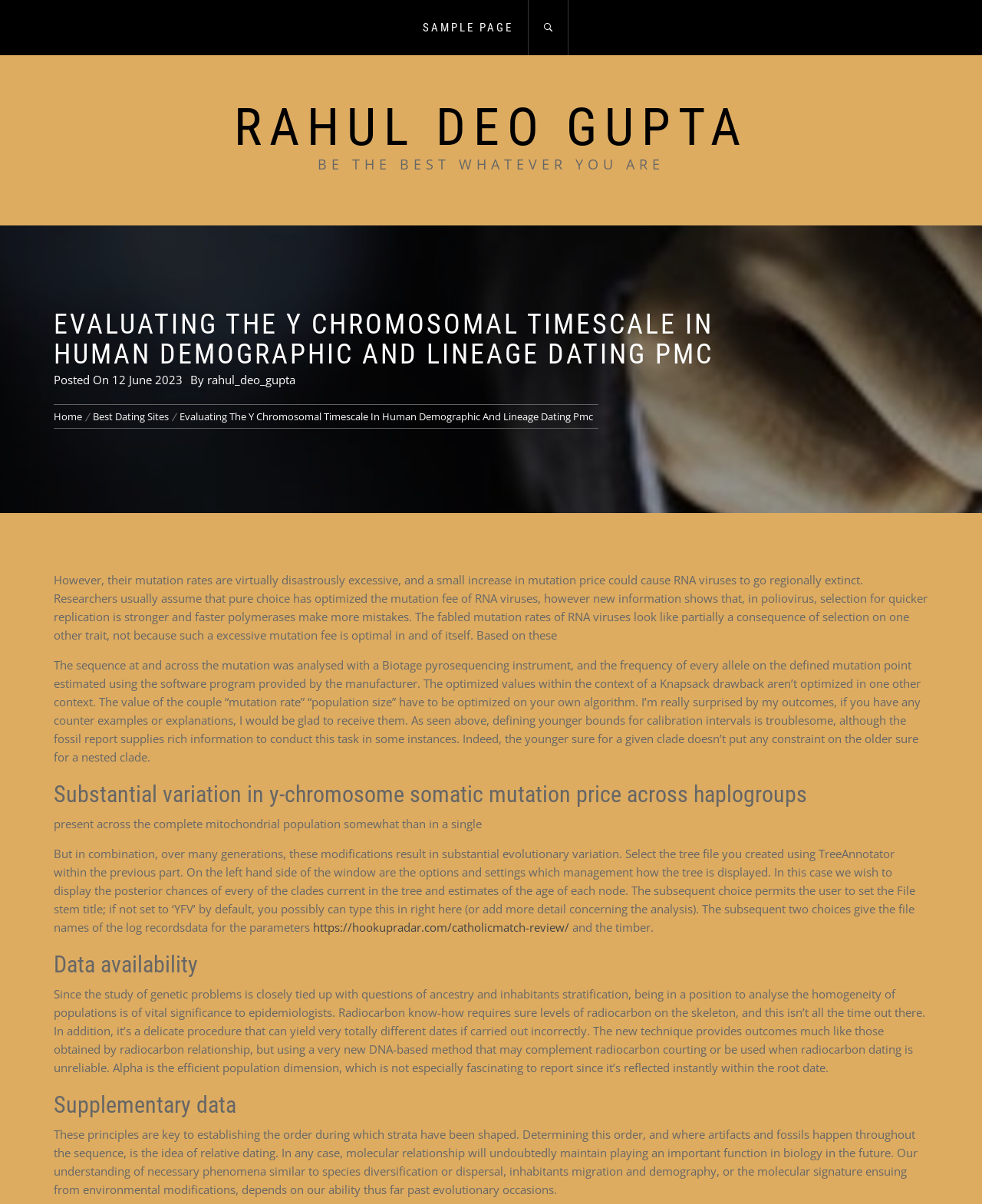Can you identify the bounding box coordinates of the clickable region needed to carry out this instruction: 'Read the article about CatholicMatch'? The coordinates should be four float numbers within the range of 0 to 1, stated as [left, top, right, bottom].

[0.319, 0.764, 0.58, 0.777]